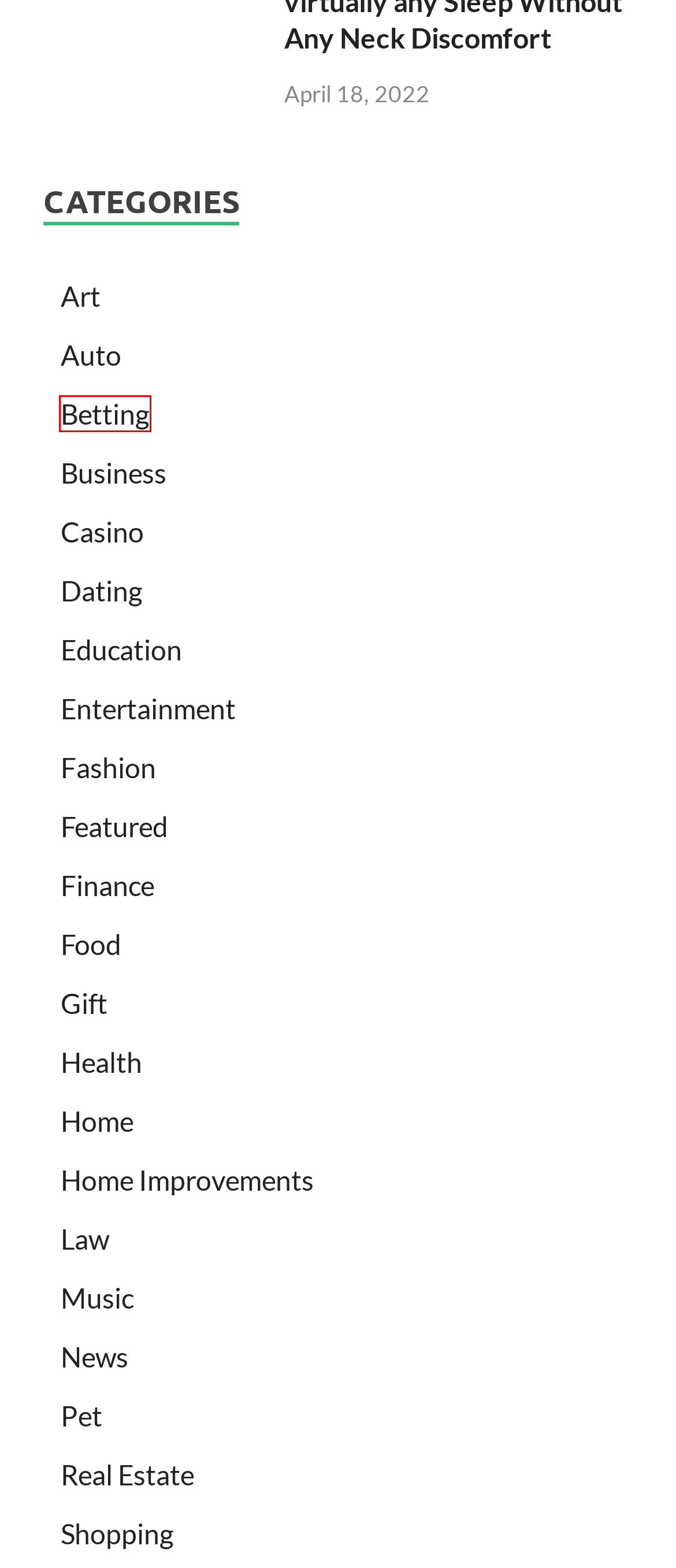You are given a screenshot of a webpage with a red rectangle bounding box. Choose the best webpage description that matches the new webpage after clicking the element in the bounding box. Here are the candidates:
A. Food - Get Global EDGE
B. Law - Get Global EDGE
C. Auto - Get Global EDGE
D. Art - Get Global EDGE
E. Finance - Get Global EDGE
F. News - Get Global EDGE
G. Gift - Get Global EDGE
H. Betting - Get Global EDGE

H